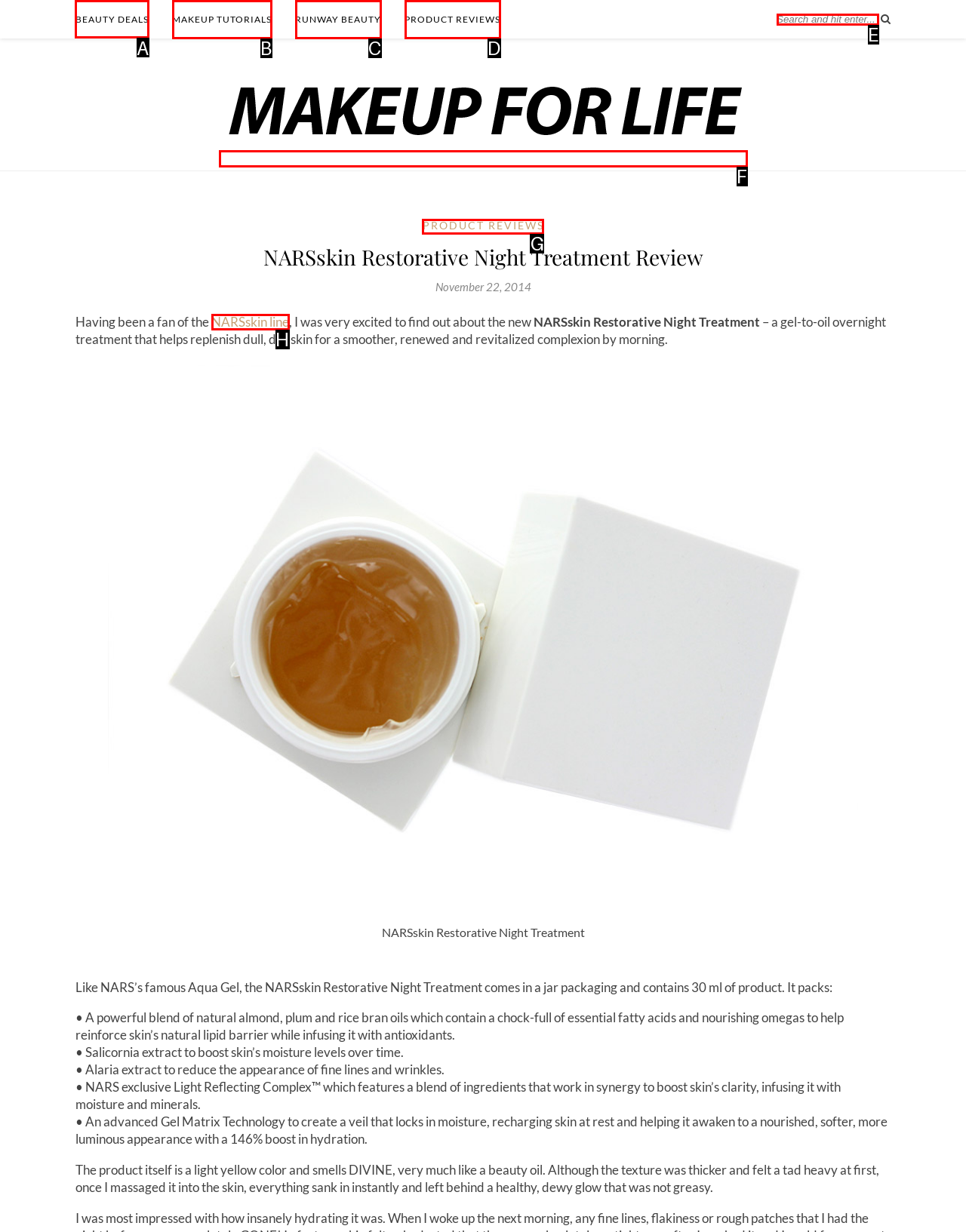Indicate which lettered UI element to click to fulfill the following task: Click on BEAUTY DEALS
Provide the letter of the correct option.

A